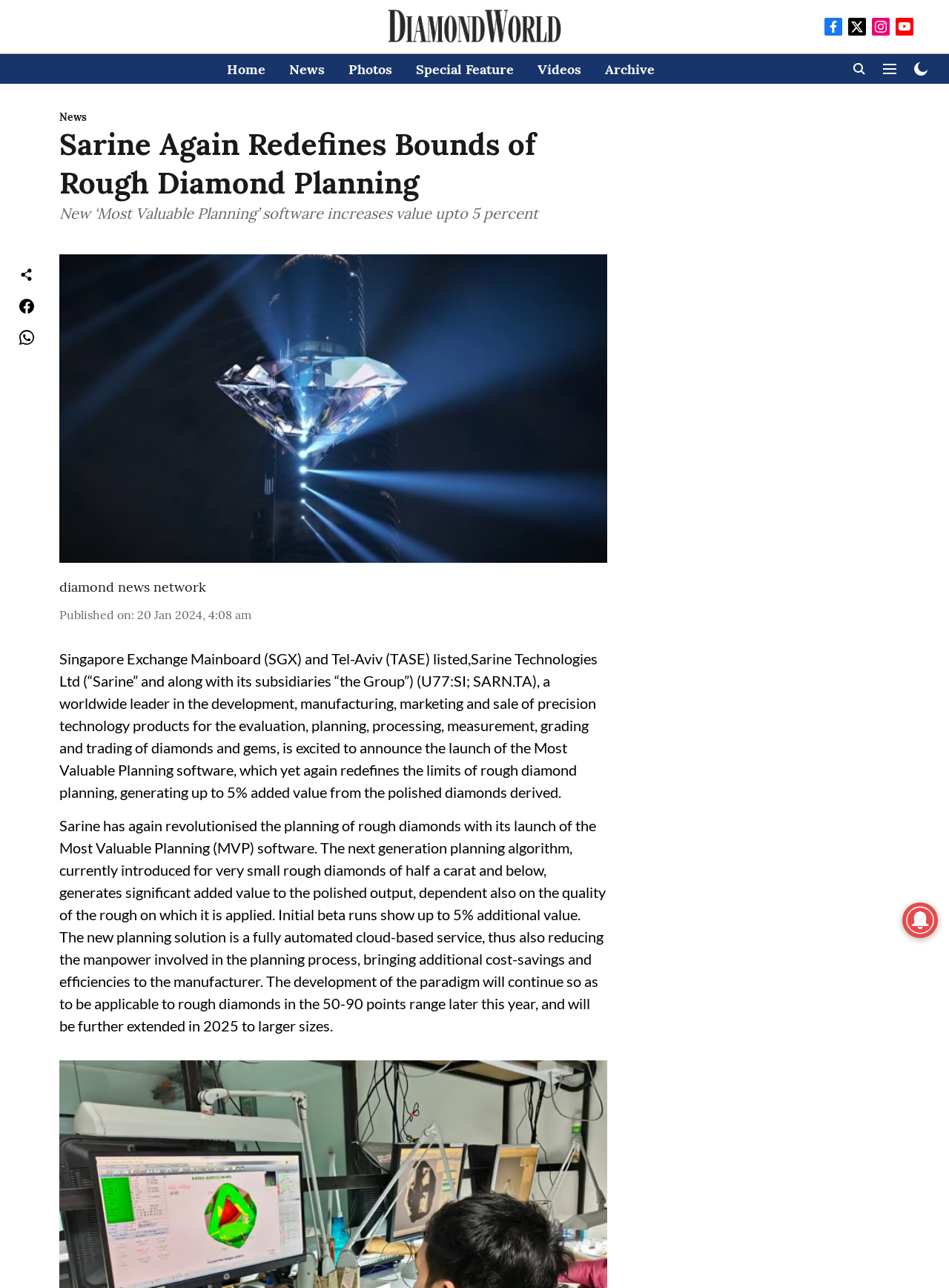Provide the bounding box coordinates, formatted as (top-left x, top-left y, bottom-right x, bottom-right y), with all values being floating point numbers between 0 and 1. Identify the bounding box of the UI element that matches the description: diamond news network

[0.062, 0.449, 0.217, 0.462]